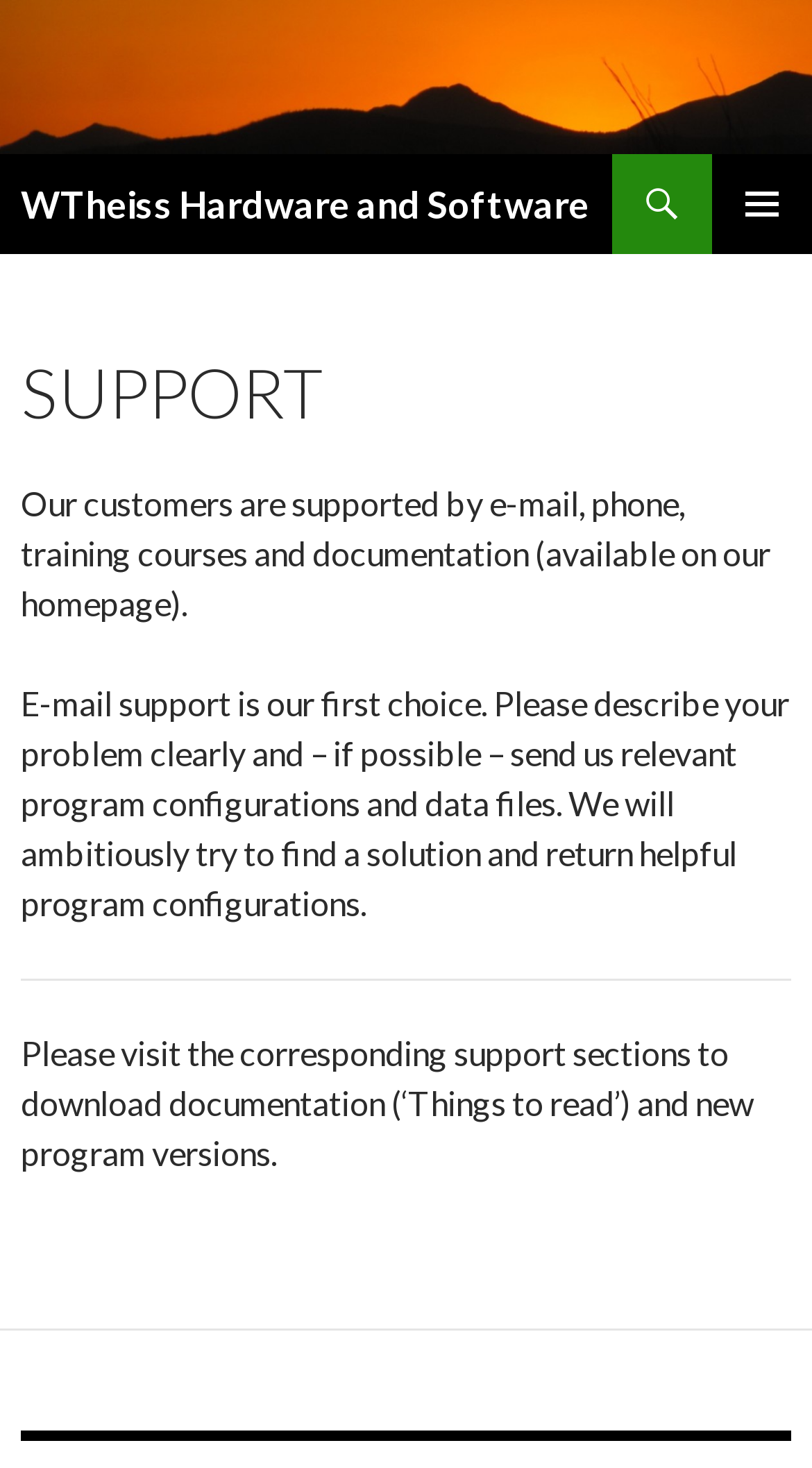What is the orientation of the separator?
Respond with a short answer, either a single word or a phrase, based on the image.

Horizontal